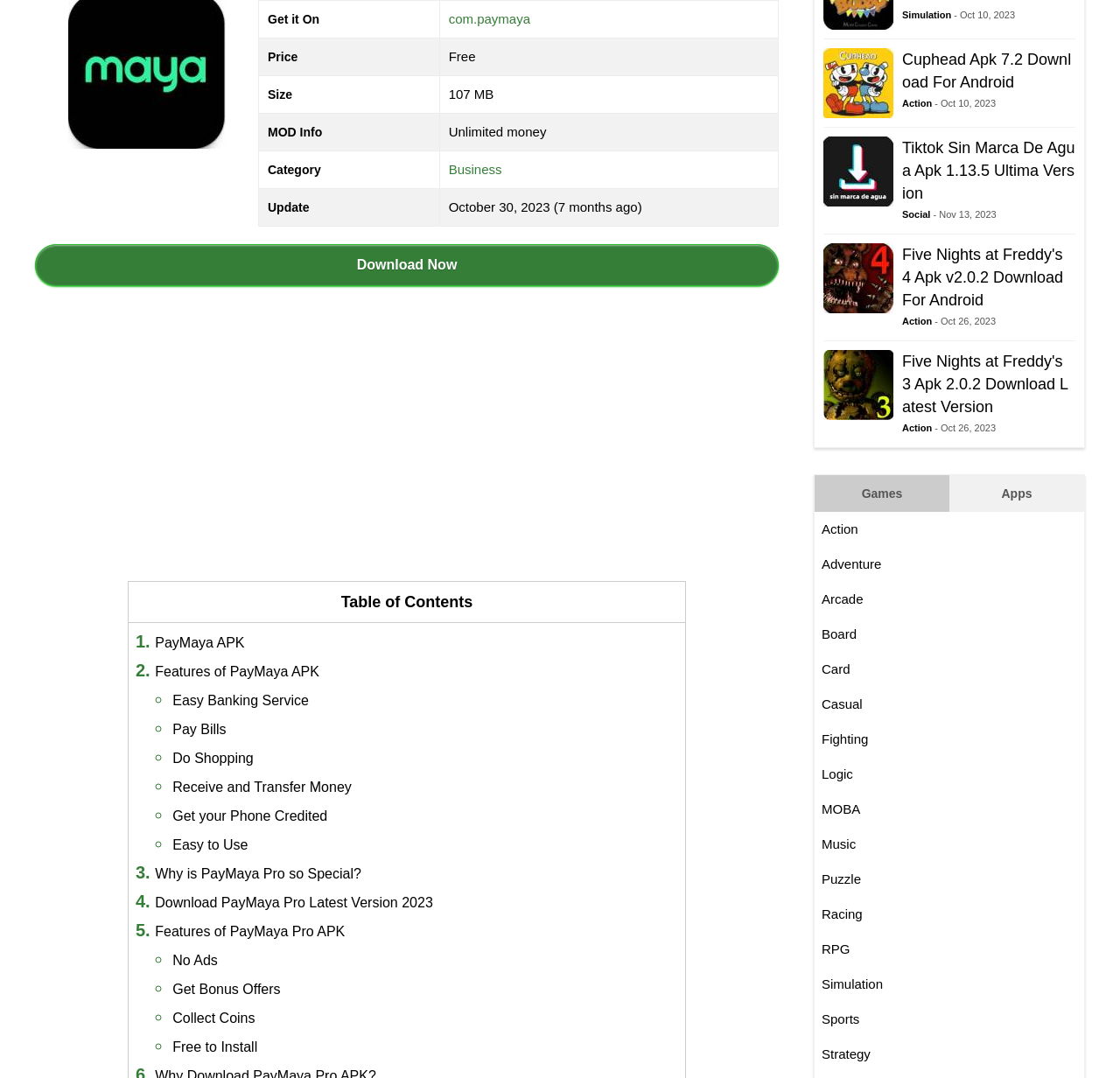Extract the bounding box of the UI element described as: "Features of PayMaya Pro APK".

[0.138, 0.857, 0.308, 0.871]